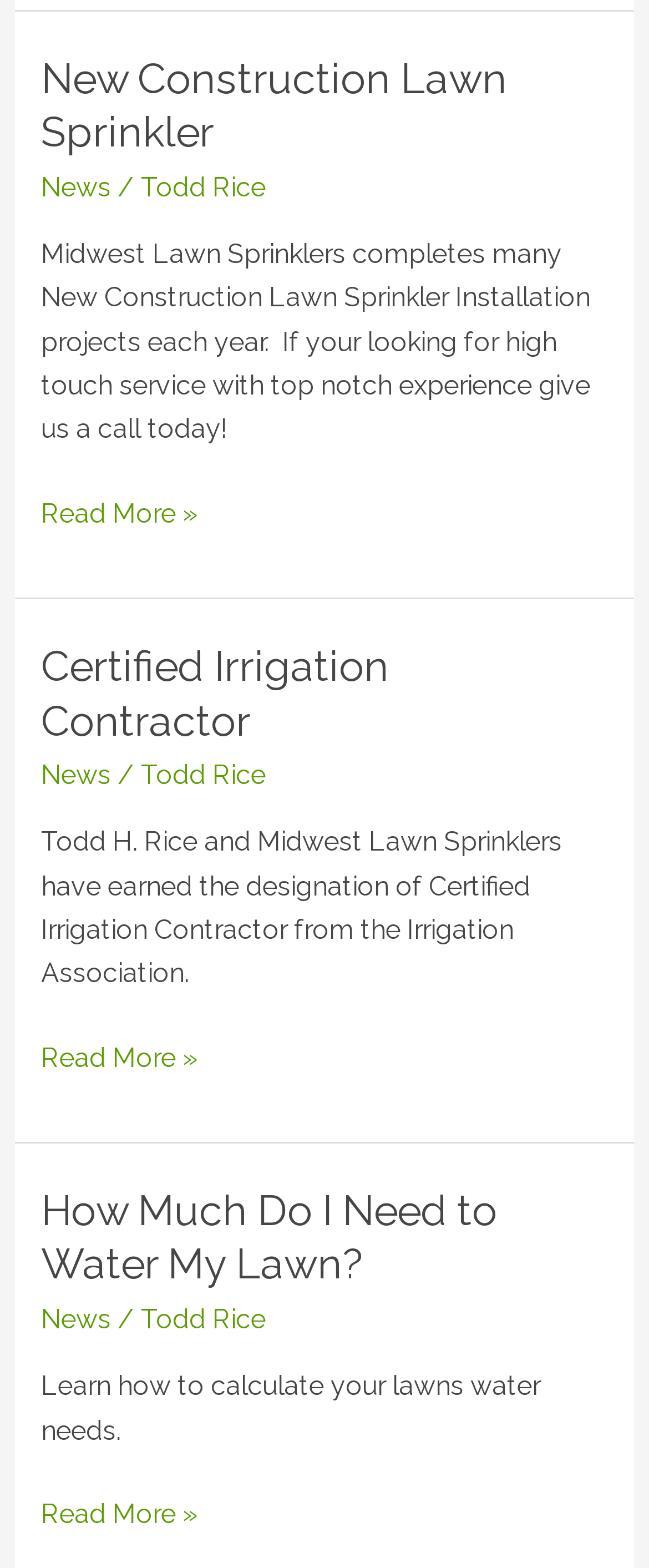Who is the certified irrigation contractor?
Using the visual information, respond with a single word or phrase.

Todd H. Rice